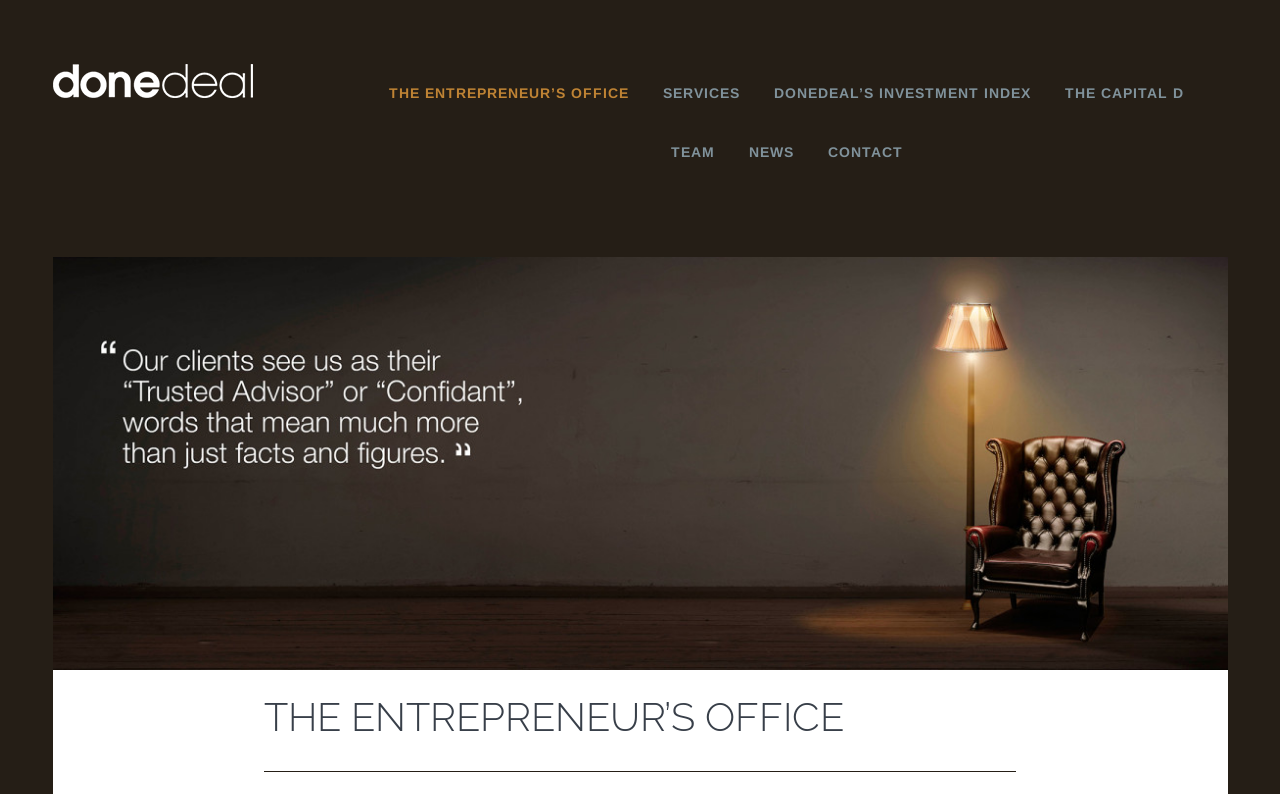Please specify the bounding box coordinates of the clickable region necessary for completing the following instruction: "visit THE CAPITAL D". The coordinates must consist of four float numbers between 0 and 1, i.e., [left, top, right, bottom].

[0.821, 0.106, 0.937, 0.13]